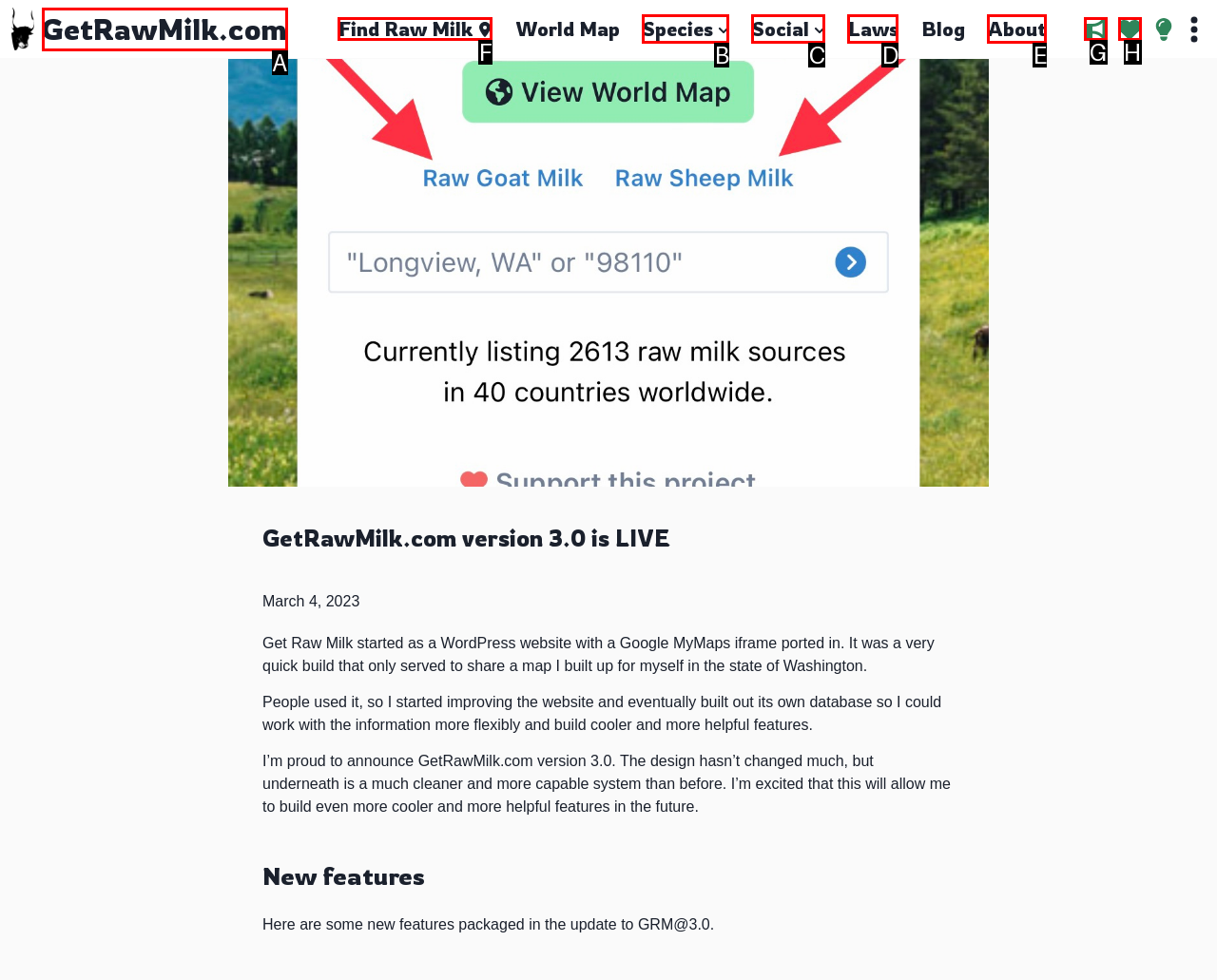Choose the option that aligns with the description: Laws
Respond with the letter of the chosen option directly.

D